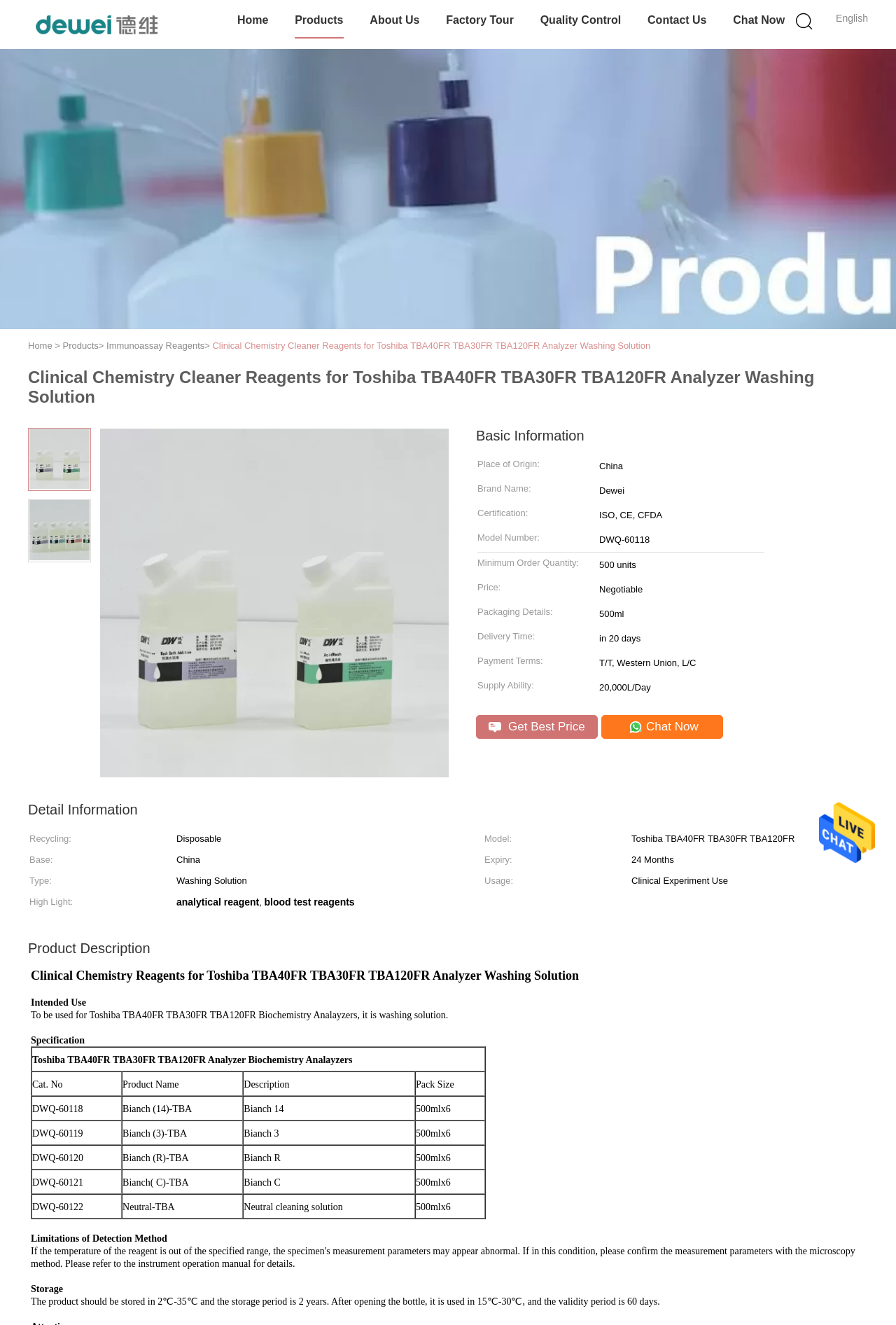Please give a one-word or short phrase response to the following question: 
What is the brand name of the product?

Dewei